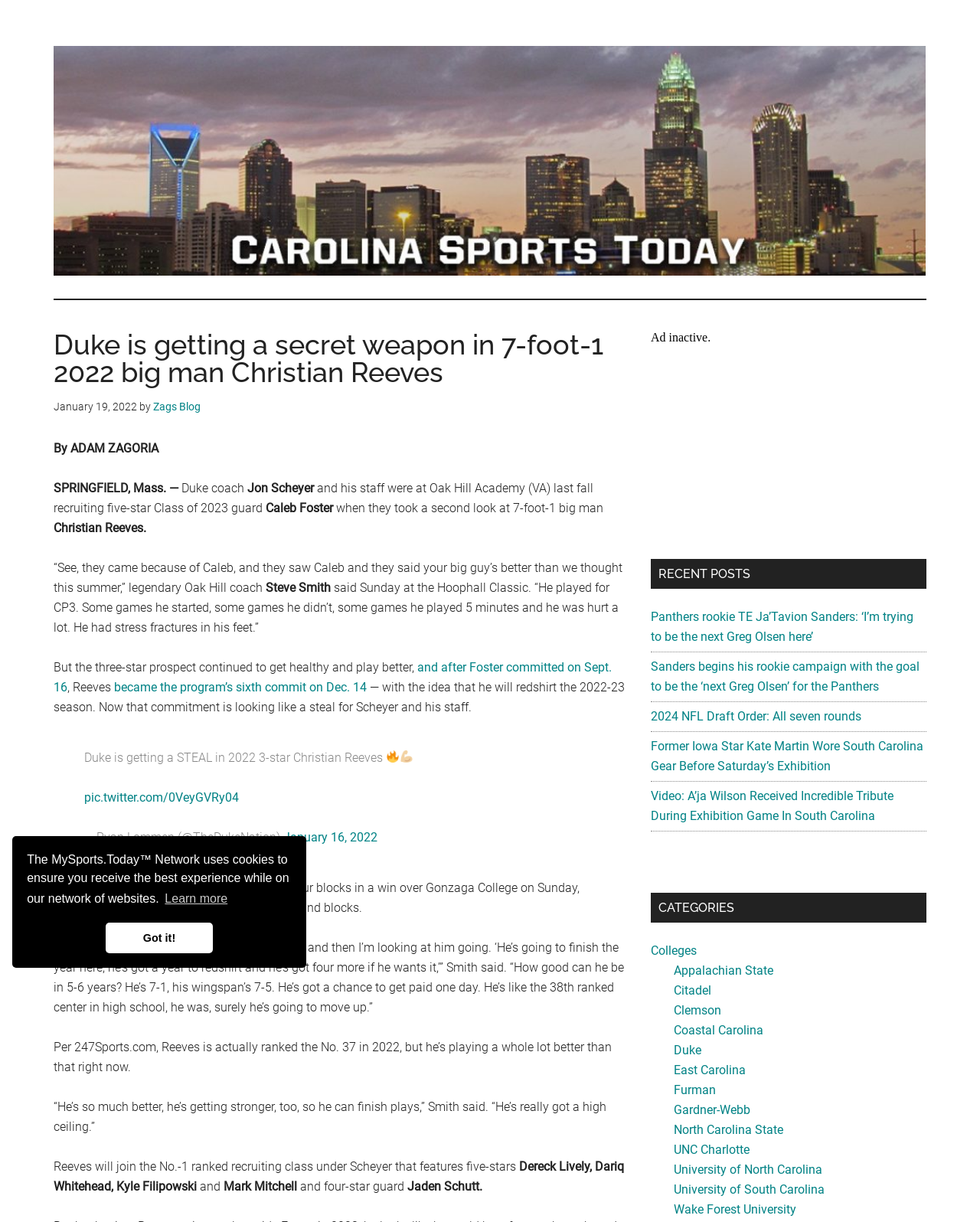What is the ranking of Christian Reeves according to 247Sports.com?
Look at the screenshot and provide an in-depth answer.

The article mentions that according to 247Sports.com, Christian Reeves is actually ranked the No. 37 in 2022, but he’s playing a whole lot better than that right now.